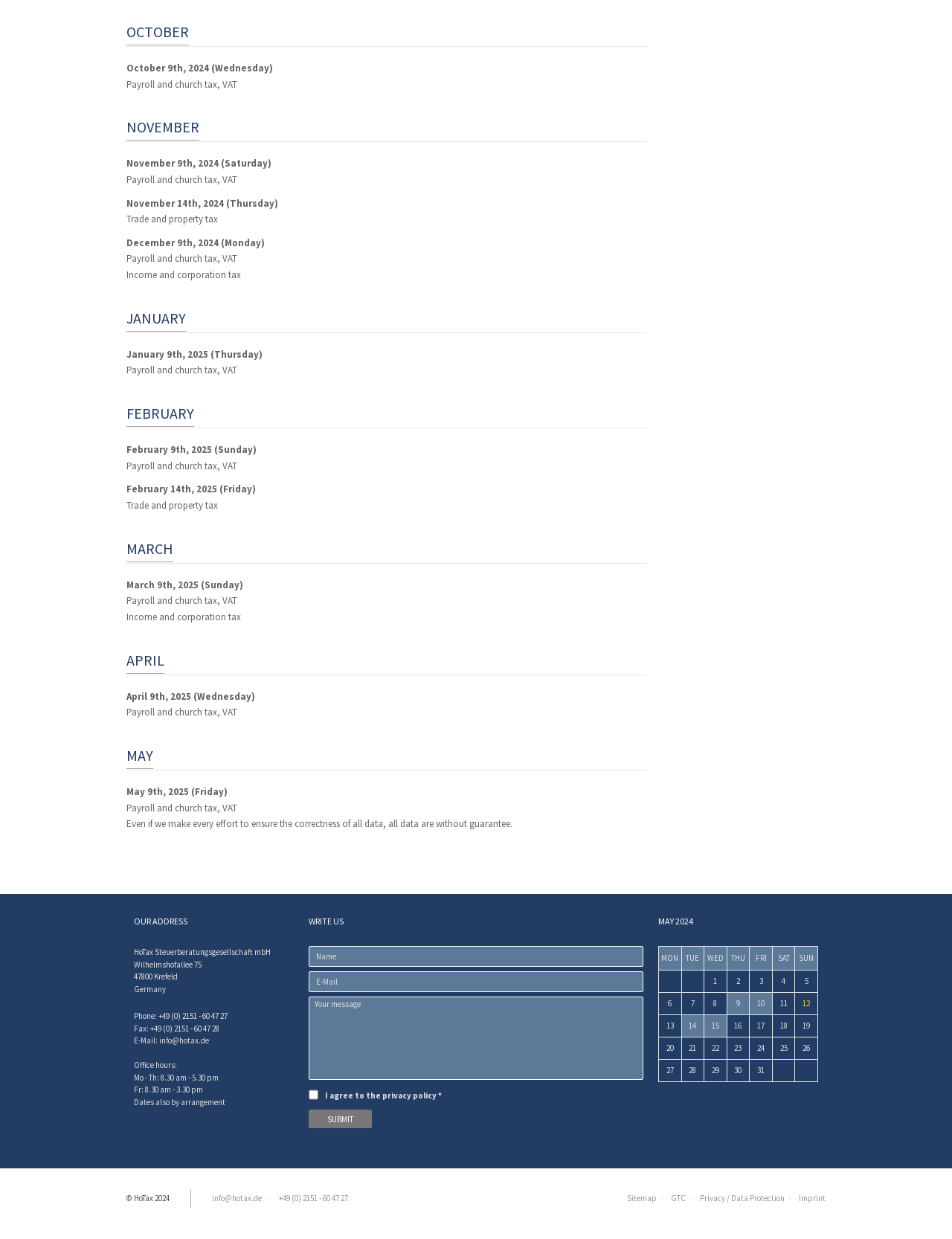Please reply to the following question with a single word or a short phrase:
What is the purpose of the table in MAY 2024 section?

To show a calendar